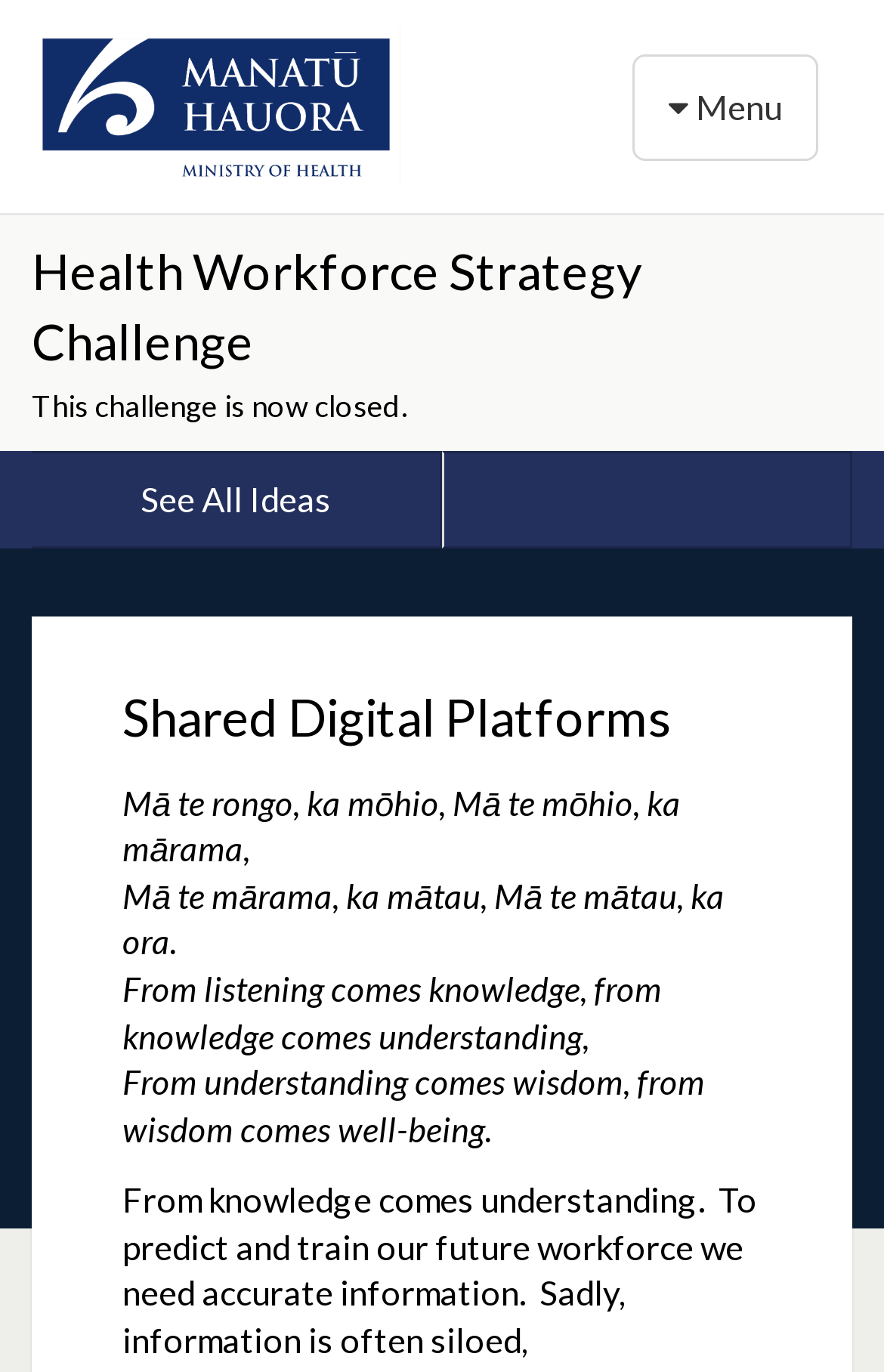By analyzing the image, answer the following question with a detailed response: What is the status of the Health Workforce Strategy Challenge?

The text 'This challenge is now closed.' is displayed below the heading 'Health Workforce Strategy Challenge', indicating that the challenge is no longer active.